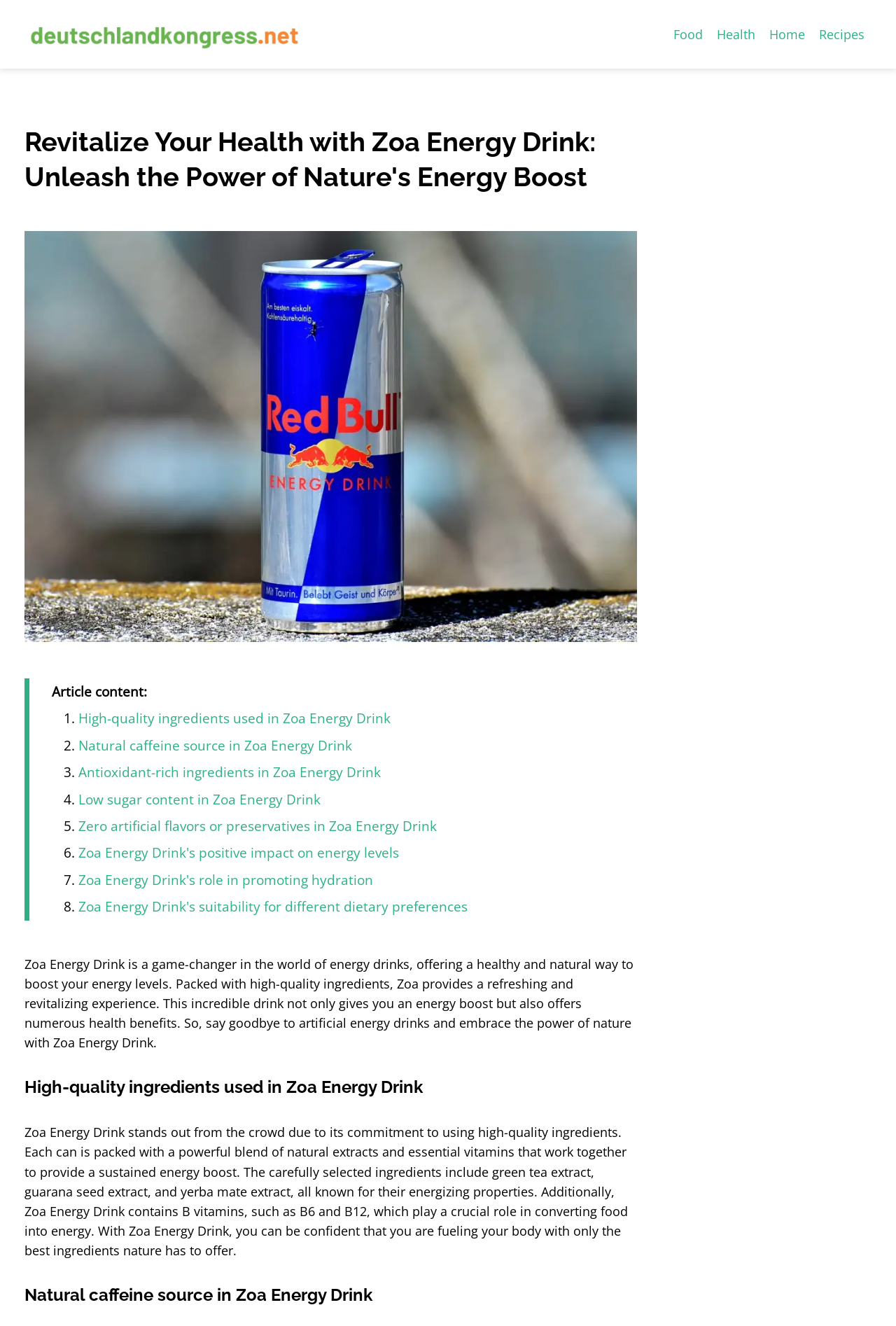Determine the coordinates of the bounding box for the clickable area needed to execute this instruction: "Click on the 'Food' link".

[0.744, 0.017, 0.792, 0.035]